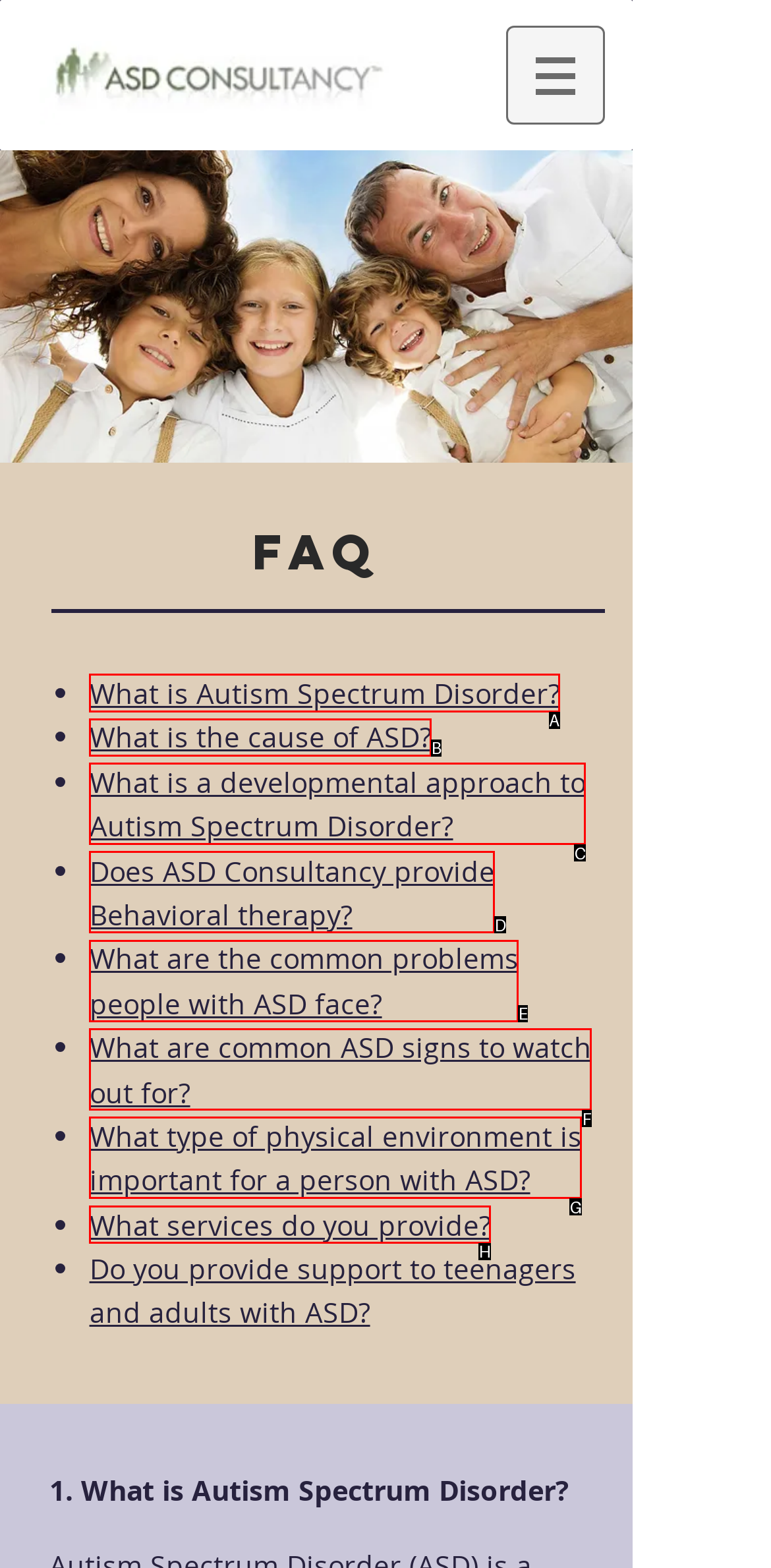Identify the correct HTML element to click to accomplish this task: Learn about what is Autism Spectrum Disorder
Respond with the letter corresponding to the correct choice.

A